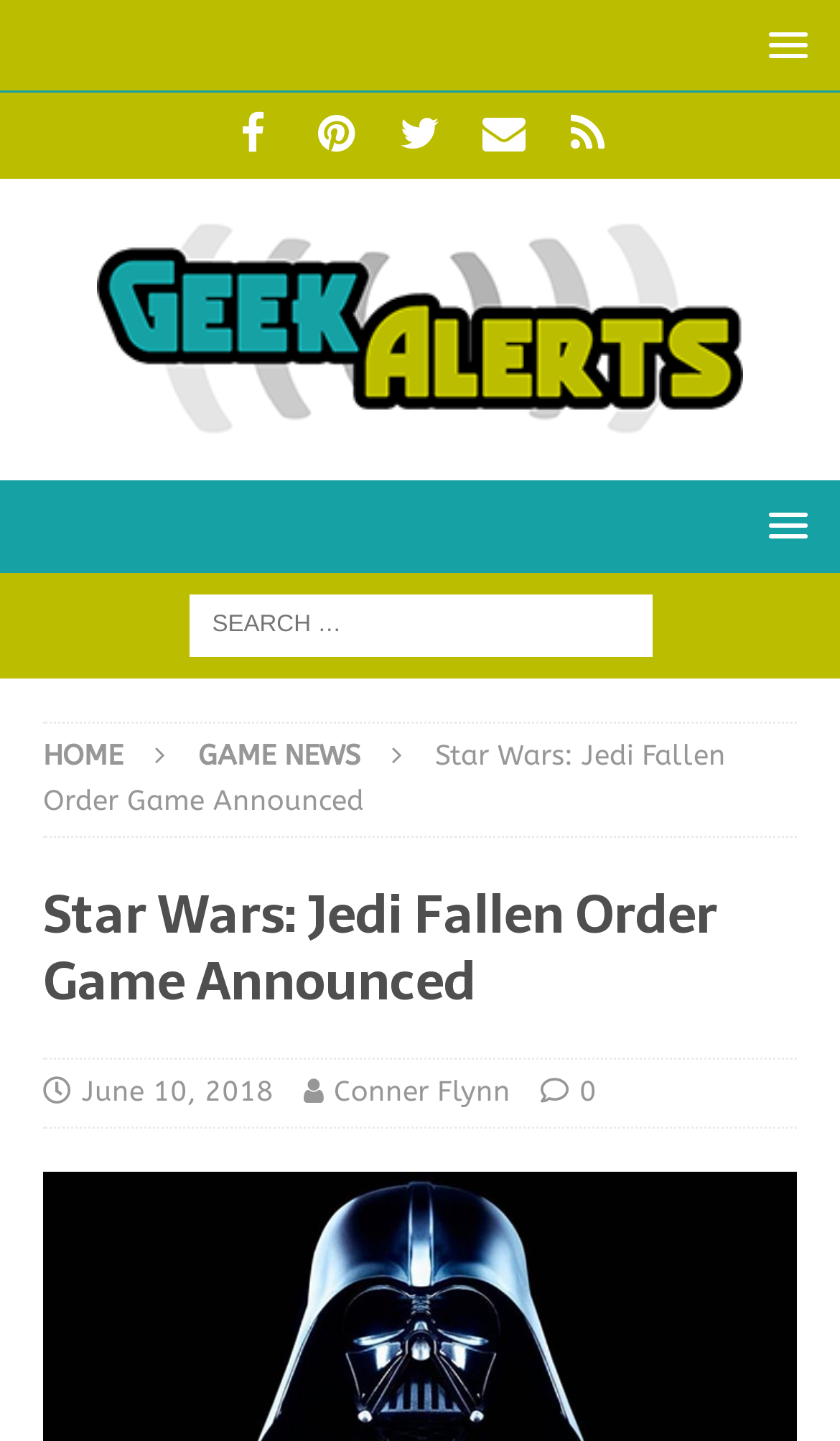Answer briefly with one word or phrase:
What is the name of the game announced?

Star Wars: Jedi Fallen Order